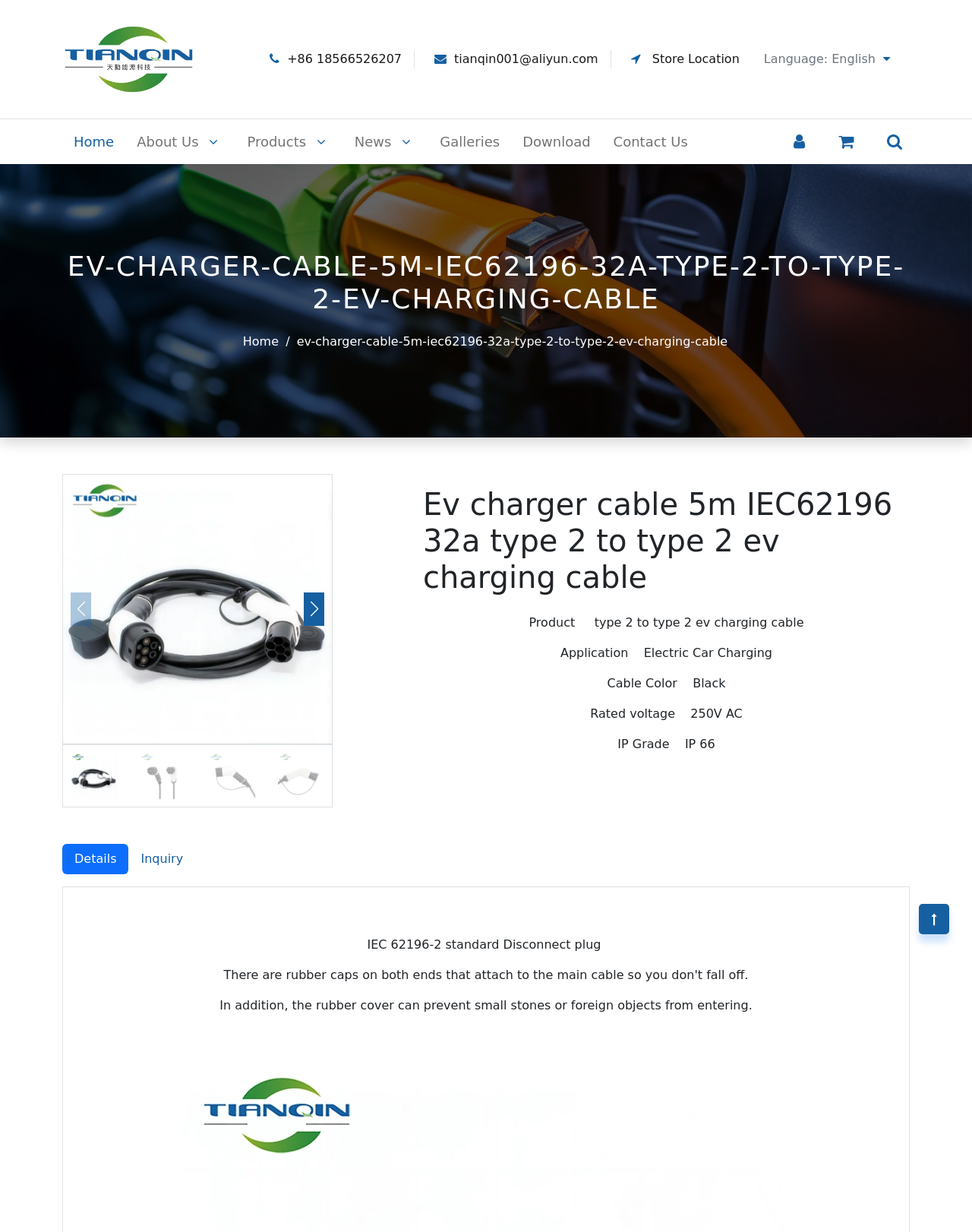Identify the bounding box coordinates of the element to click to follow this instruction: 'Contact us through phone number'. Ensure the coordinates are four float values between 0 and 1, provided as [left, top, right, bottom].

[0.27, 0.042, 0.413, 0.054]